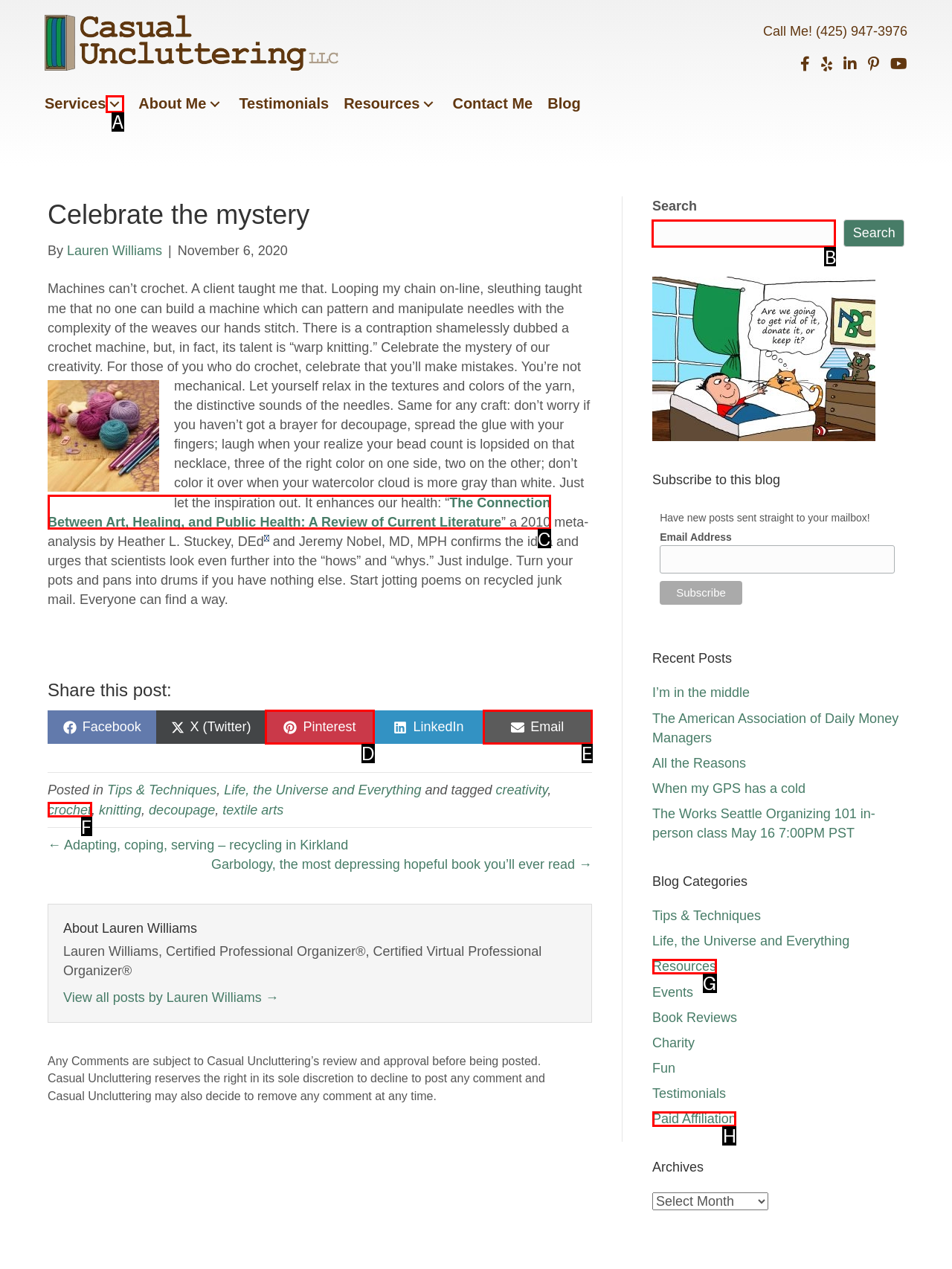Identify the HTML element to click to execute this task: Search for something Respond with the letter corresponding to the proper option.

B